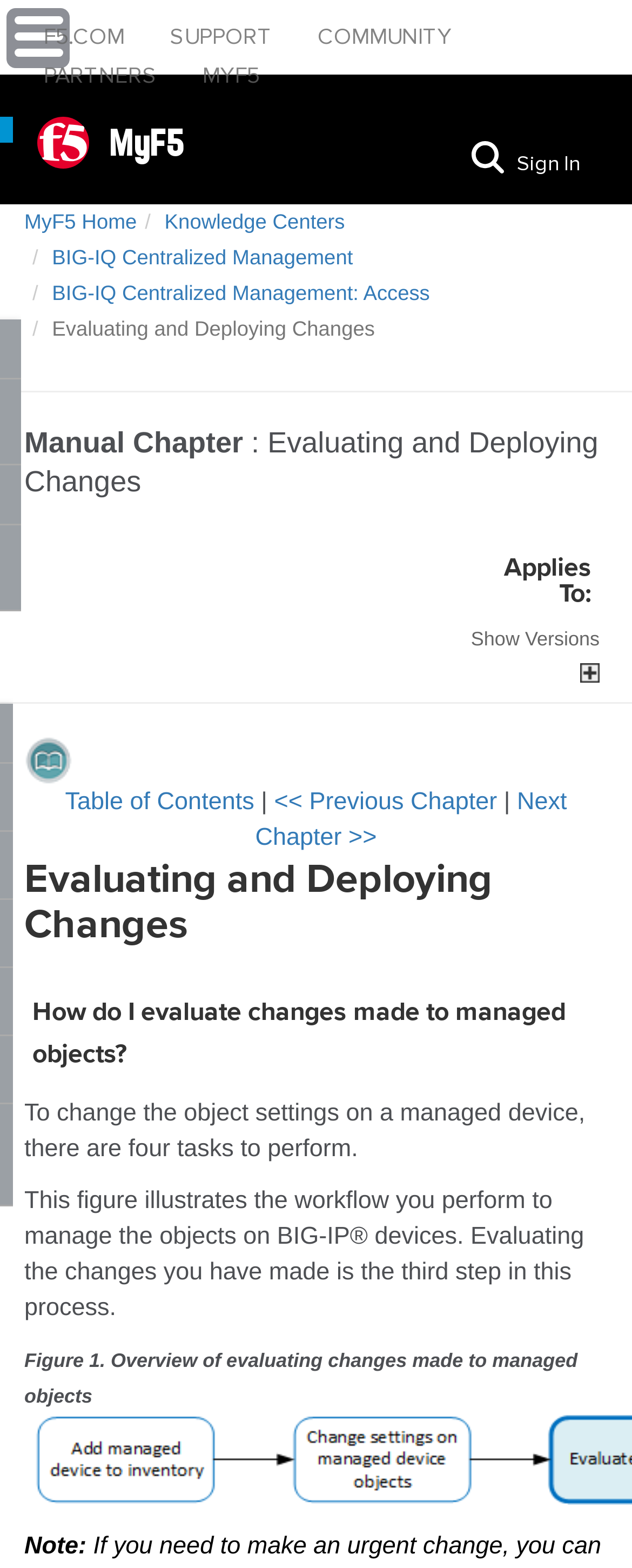Reply to the question with a single word or phrase:
How many tasks are there to perform to manage objects on BIG-IP devices?

4